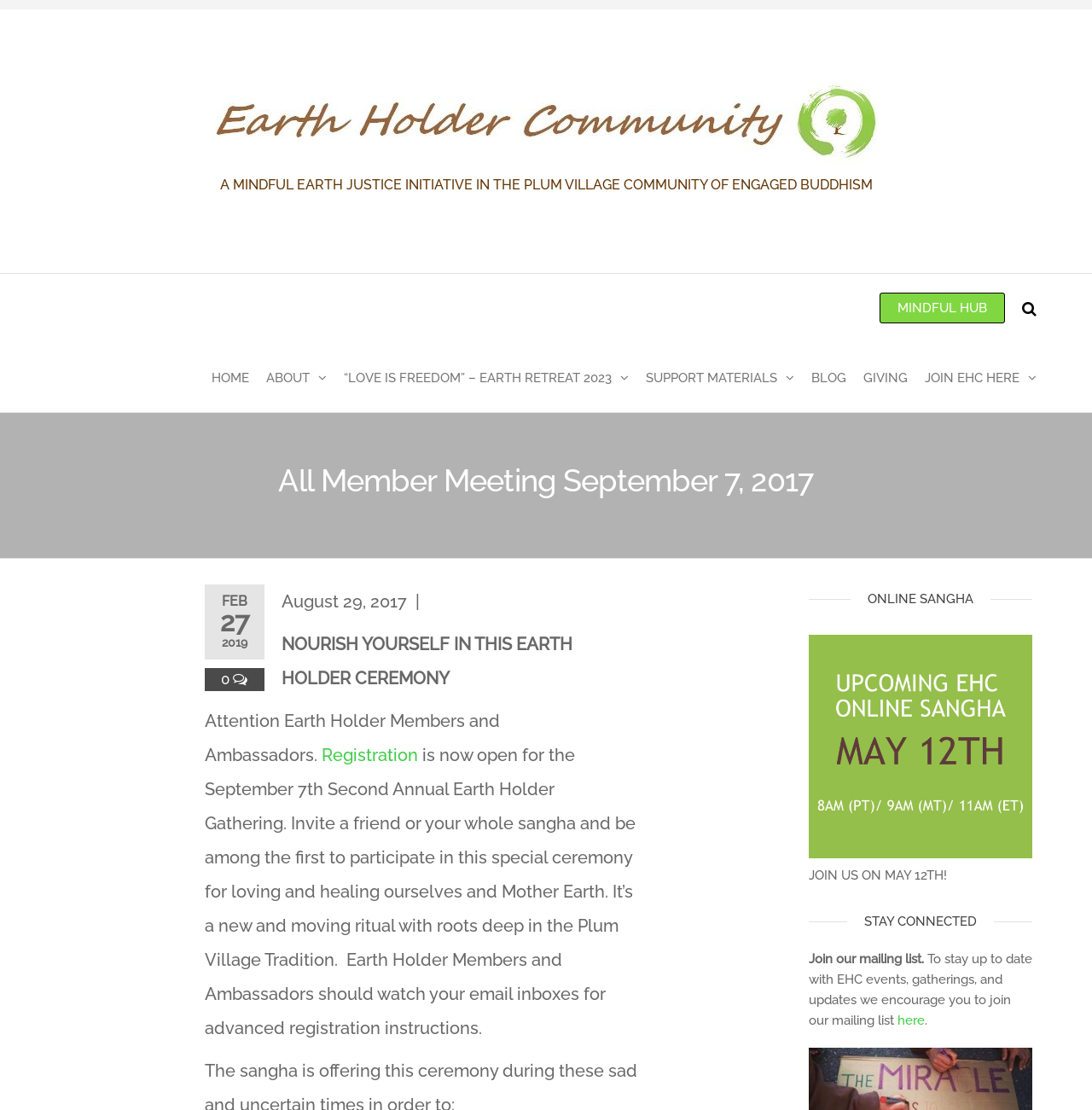From the image, can you give a detailed response to the question below:
What is the name of the initiative?

The name of the initiative can be found in the static text element 'A MINDFUL EARTH JUSTICE INITIATIVE IN THE PLUM VILLAGE COMMUNITY OF ENGAGED BUDDHISM' which is located at the top of the webpage.